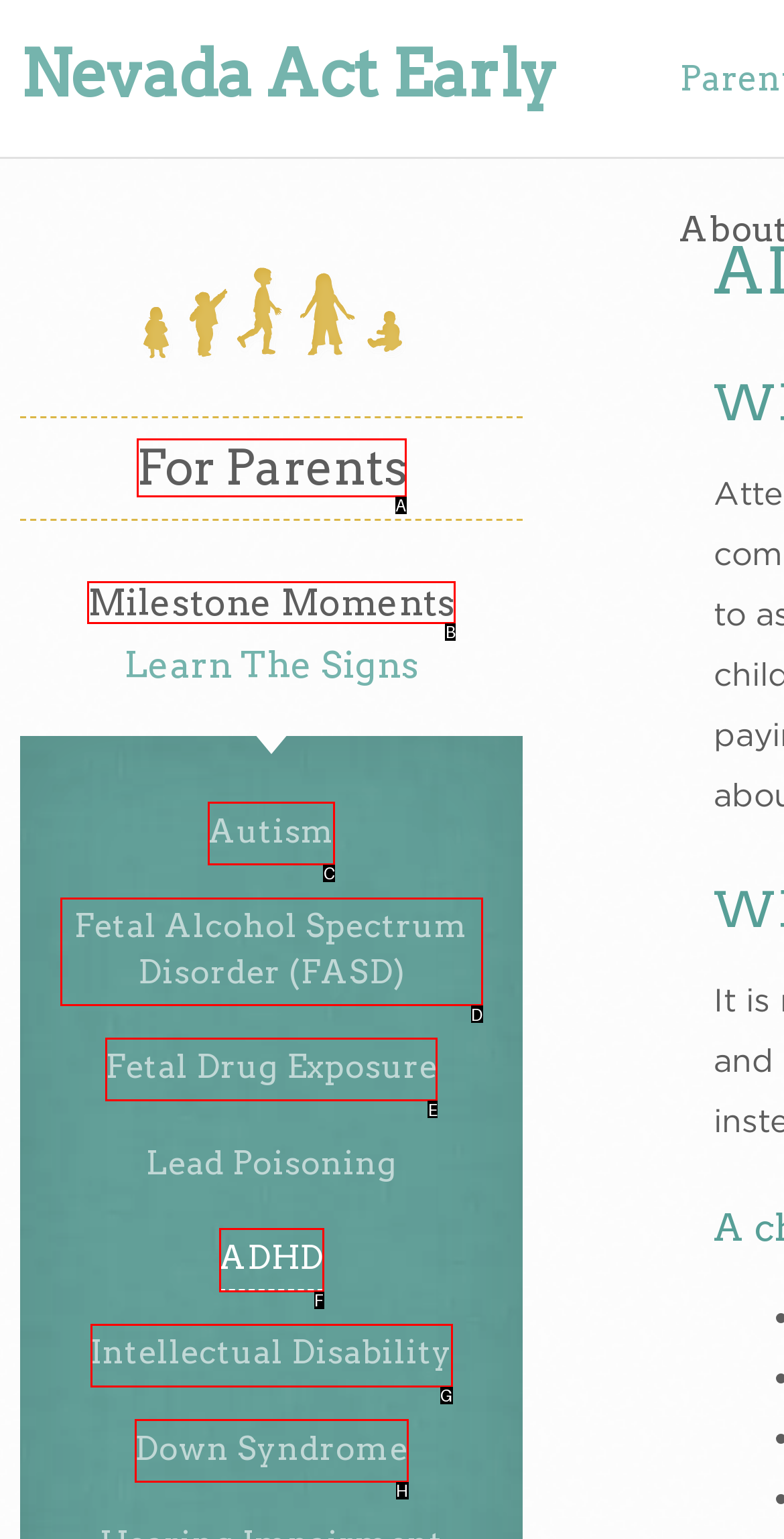Which lettered option should be clicked to achieve the task: learn about Autism? Choose from the given choices.

C